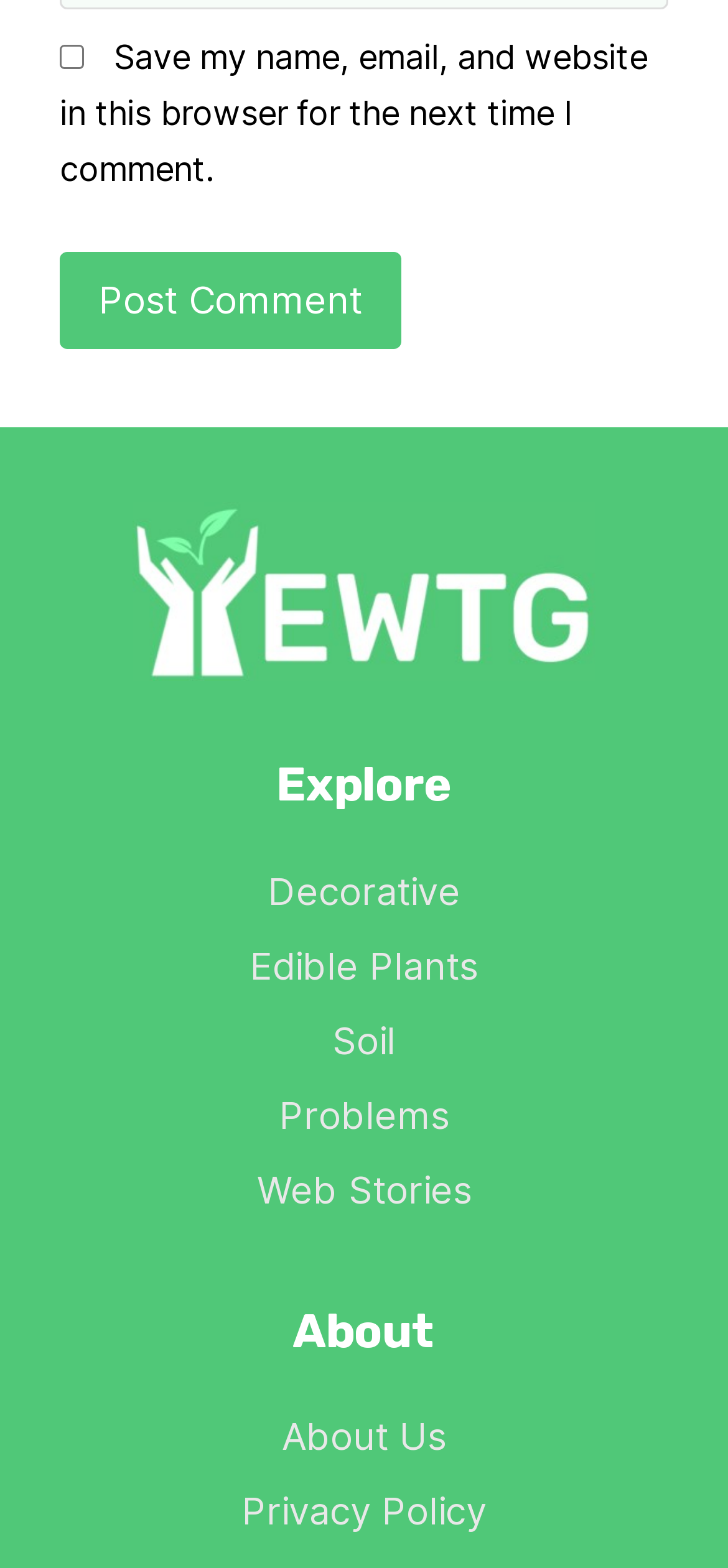Please provide a comprehensive answer to the question below using the information from the image: What is the category of the link 'Decorative'?

The link 'Decorative' is located within a complementary element with a bounding box coordinate of [0.103, 0.545, 0.897, 0.592]. Above this element, there is a heading element with the text 'Explore' and a bounding box coordinate of [0.103, 0.482, 0.521]. This suggests that the link 'Decorative' is categorized under the 'Explore' section.